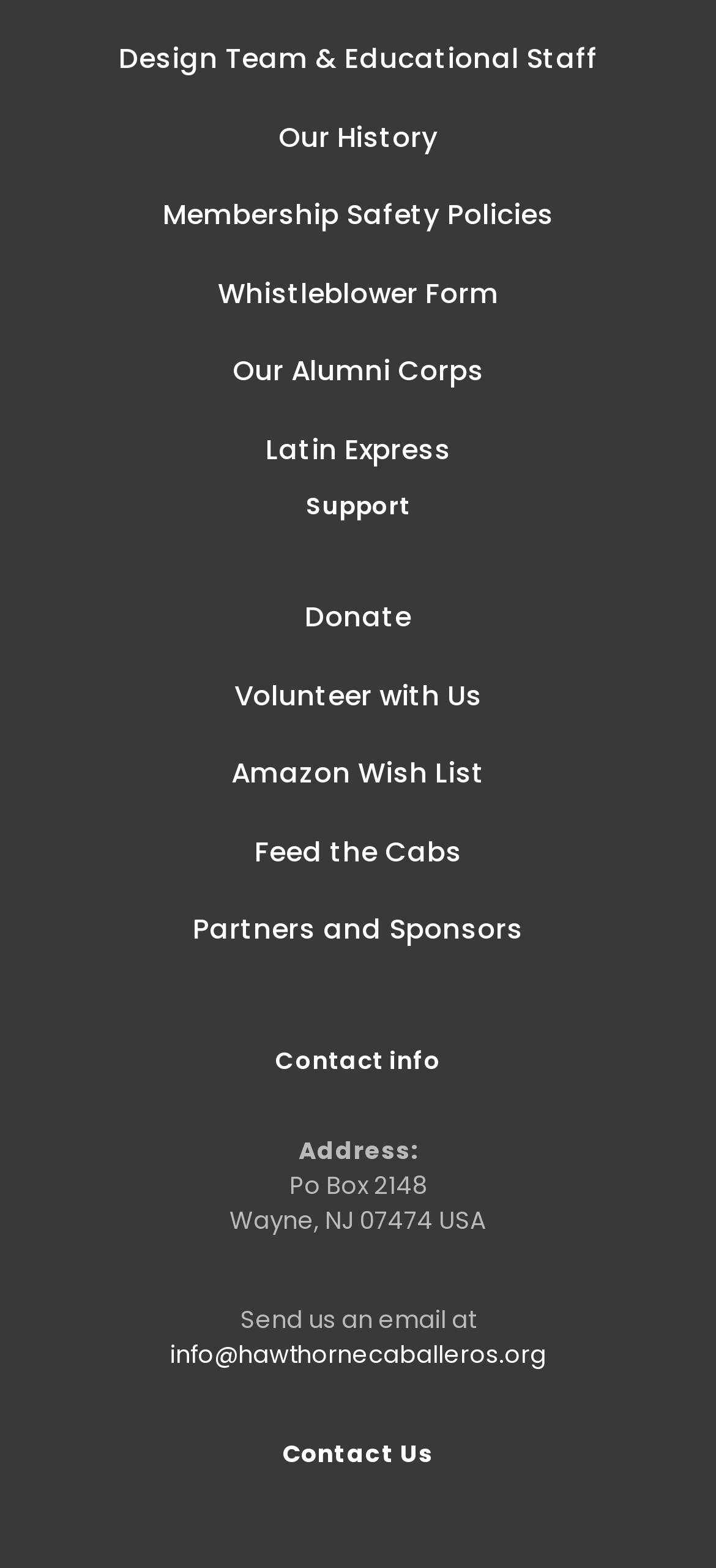Please determine the bounding box coordinates for the element that should be clicked to follow these instructions: "Donate to the organization".

[0.115, 0.369, 0.885, 0.419]